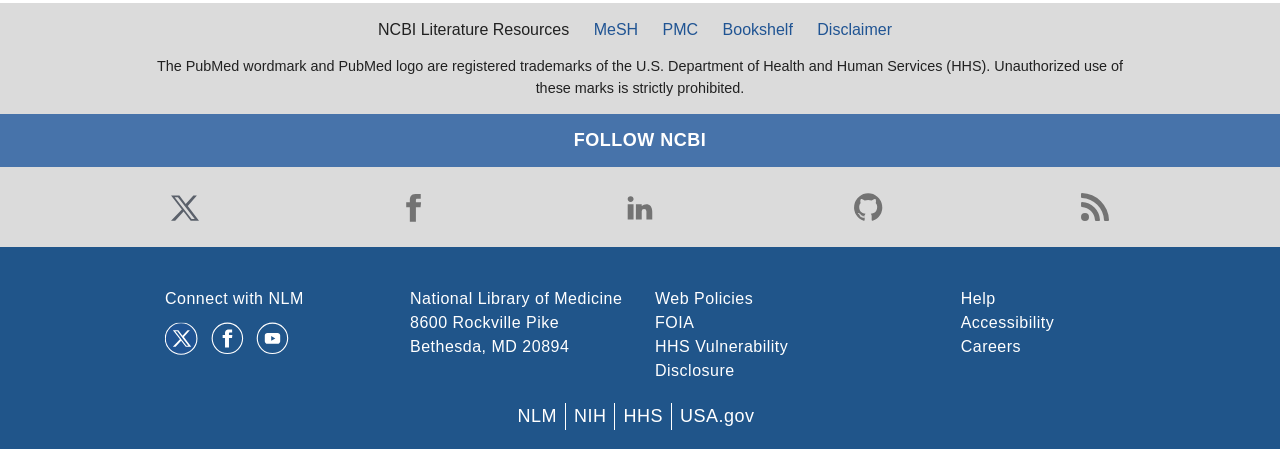Please specify the coordinates of the bounding box for the element that should be clicked to carry out this instruction: "Visit the National Library of Medicine homepage". The coordinates must be four float numbers between 0 and 1, formatted as [left, top, right, bottom].

[0.32, 0.647, 0.486, 0.685]